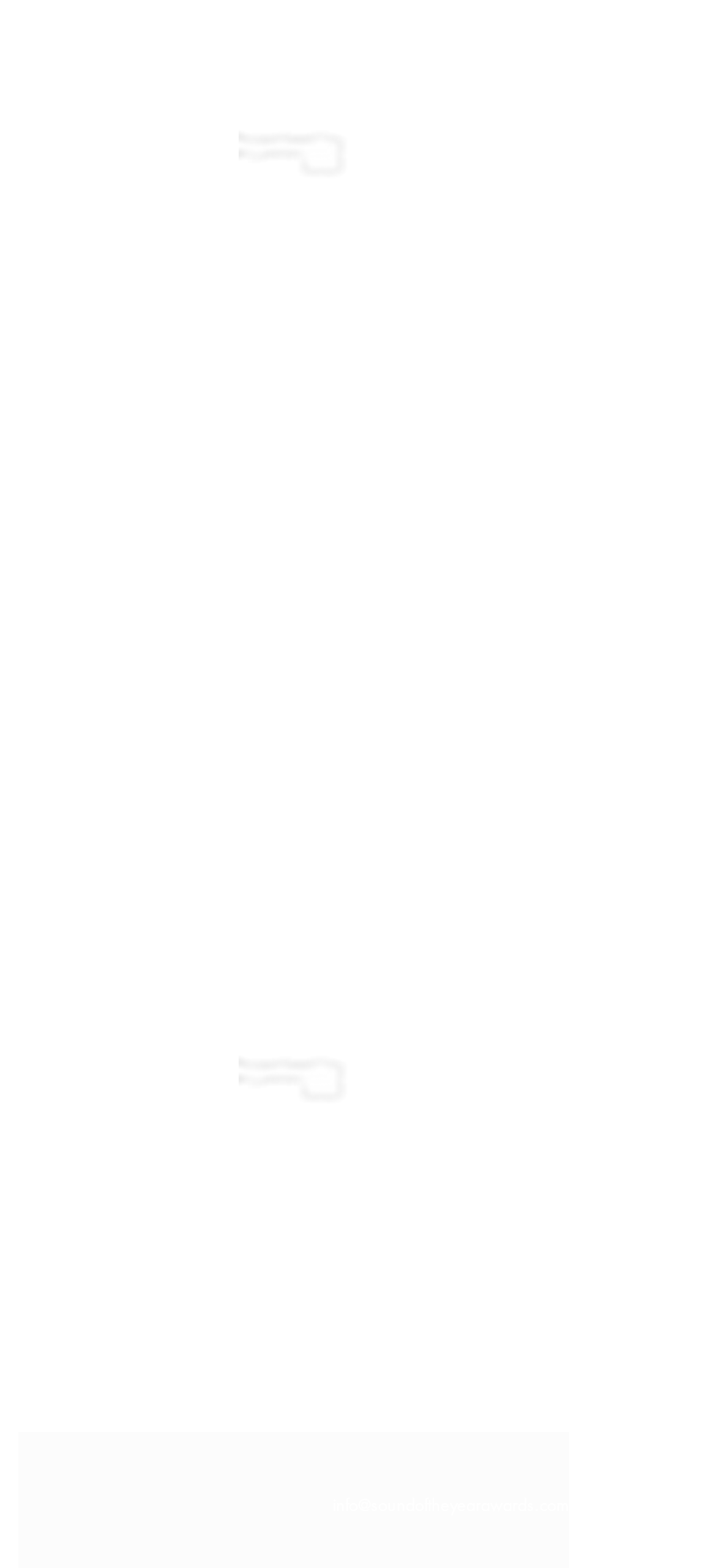Provide the bounding box coordinates of the HTML element this sentence describes: "parent_node: Composed with Sound aria-label="Next"". The bounding box coordinates consist of four float numbers between 0 and 1, i.e., [left, top, right, bottom].

[0.709, 0.011, 0.777, 0.028]